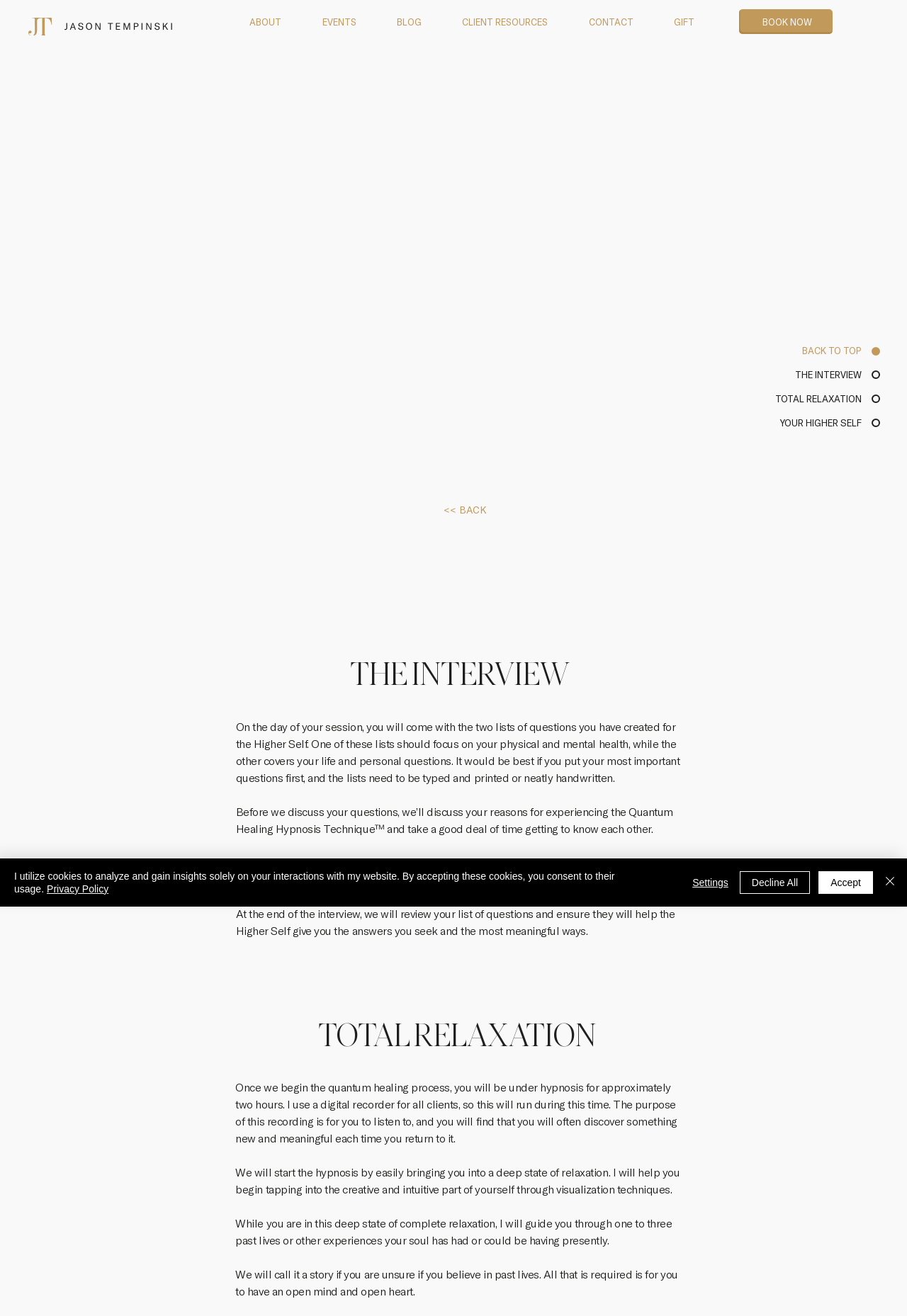Using the details in the image, give a detailed response to the question below:
What is the purpose of the digital recorder during the quantum healing process?

According to the webpage, during the quantum healing process, Jason Tempinski uses a digital recorder for all clients, and the purpose of this recording is for the client to listen to, and they will often discover something new and meaningful each time they return to it.